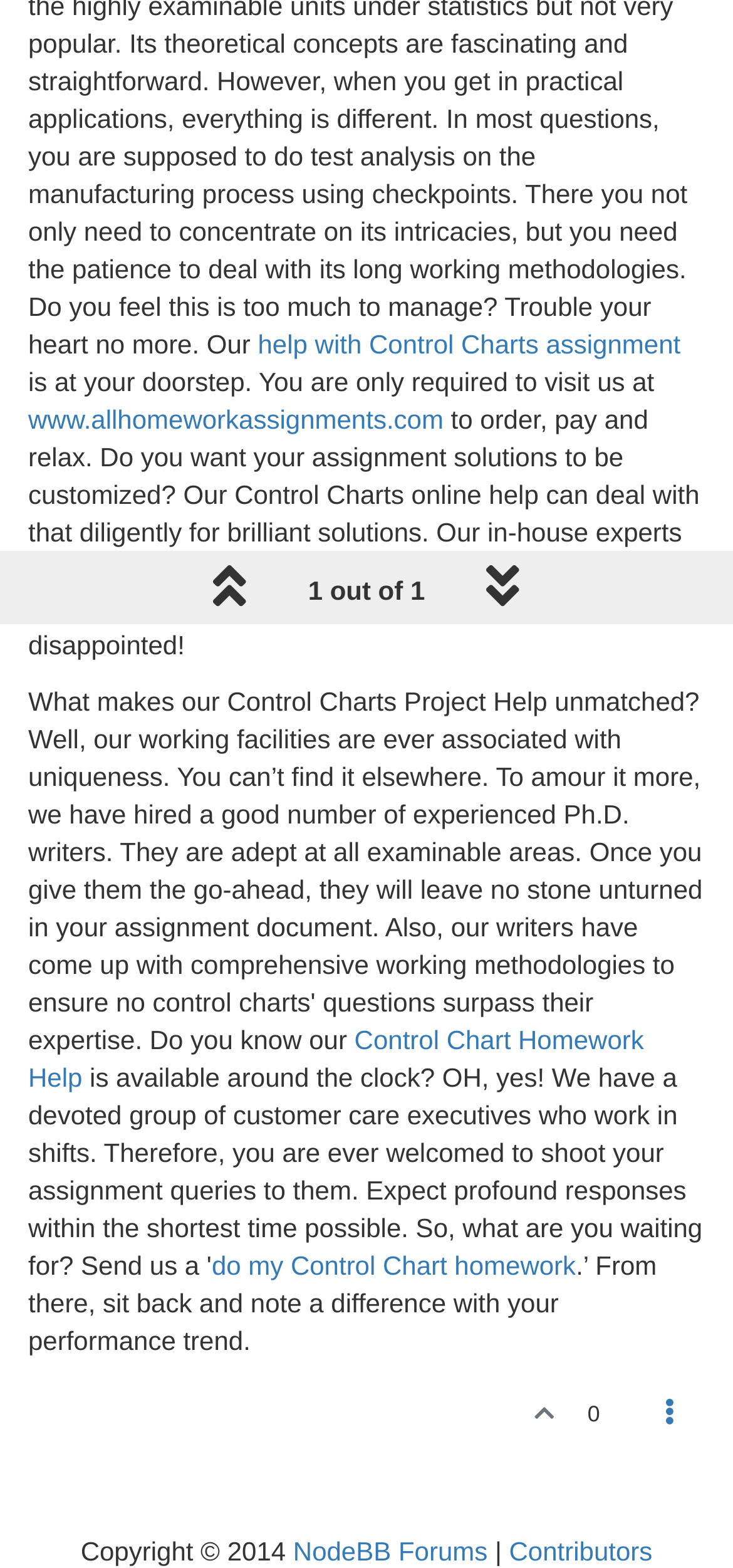Using the description: "parent_node: 0", identify the bounding box of the corresponding UI element in the screenshot.

[0.703, 0.88, 0.78, 0.924]